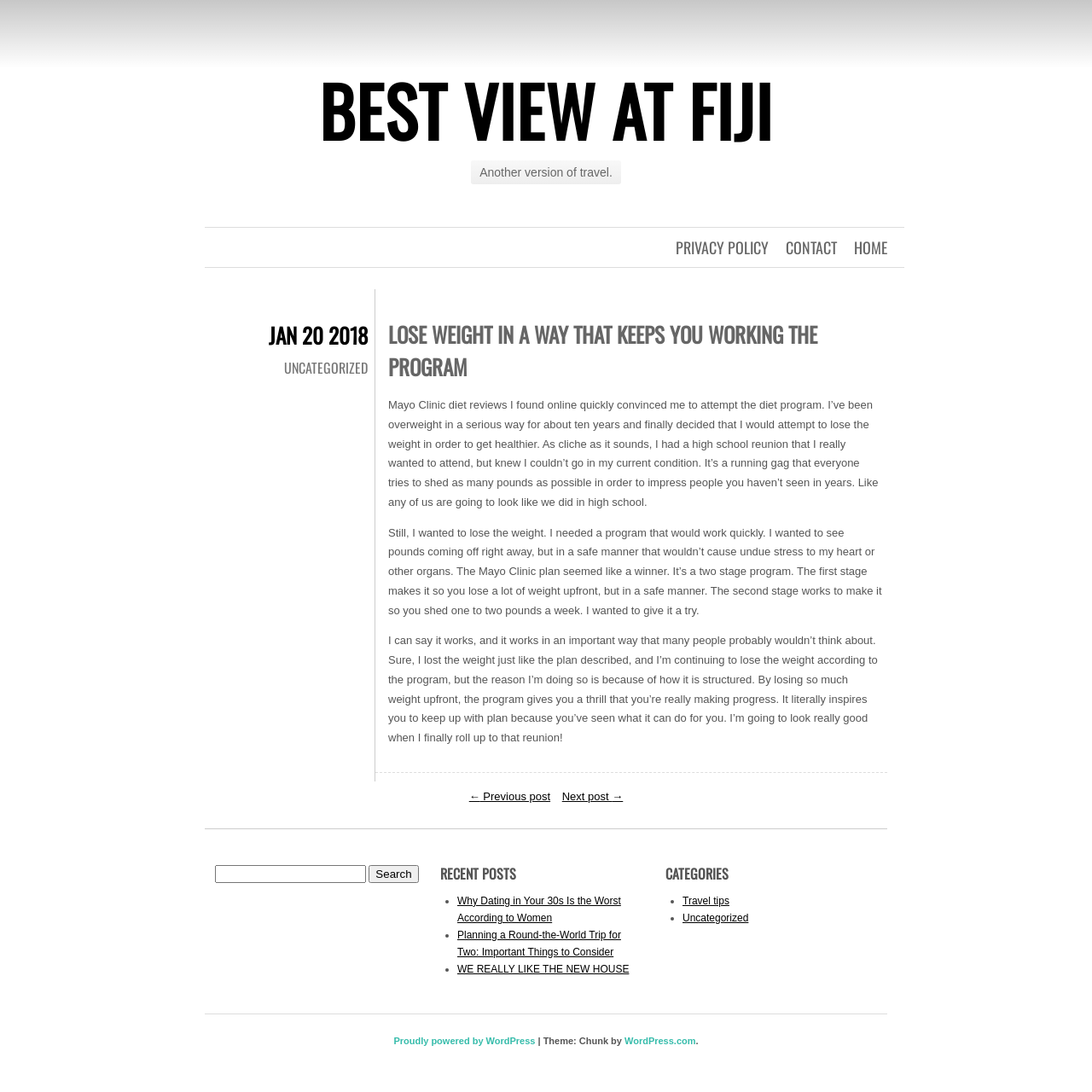What is the name of the theme used by the webpage? Look at the image and give a one-word or short phrase answer.

Chunk